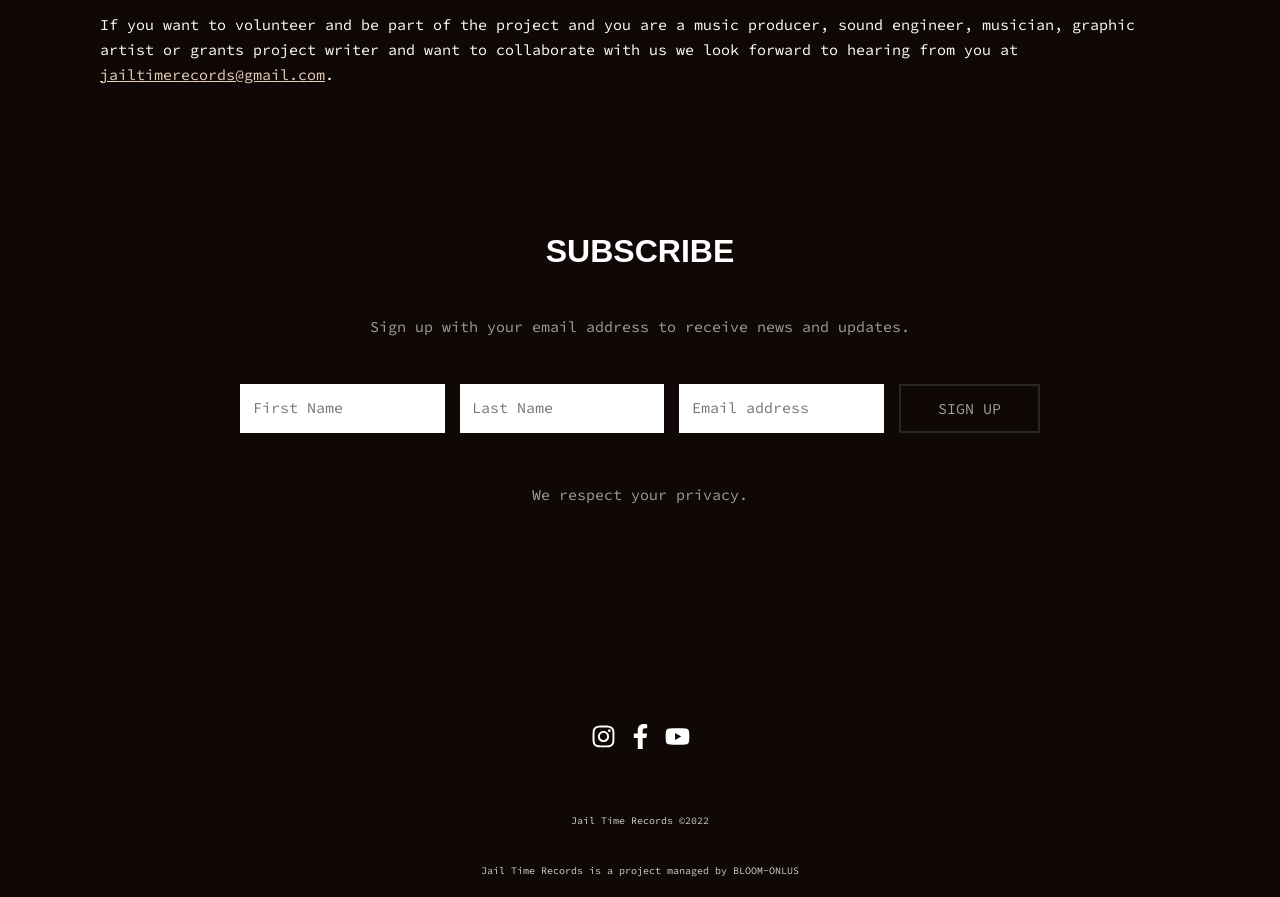What social media platforms are linked on the webpage?
Respond to the question with a well-detailed and thorough answer.

The webpage has links to three social media platforms, which are Instagram, Facebook, and YouTube. These links are located at the bottom of the webpage, and each link has an accompanying image.